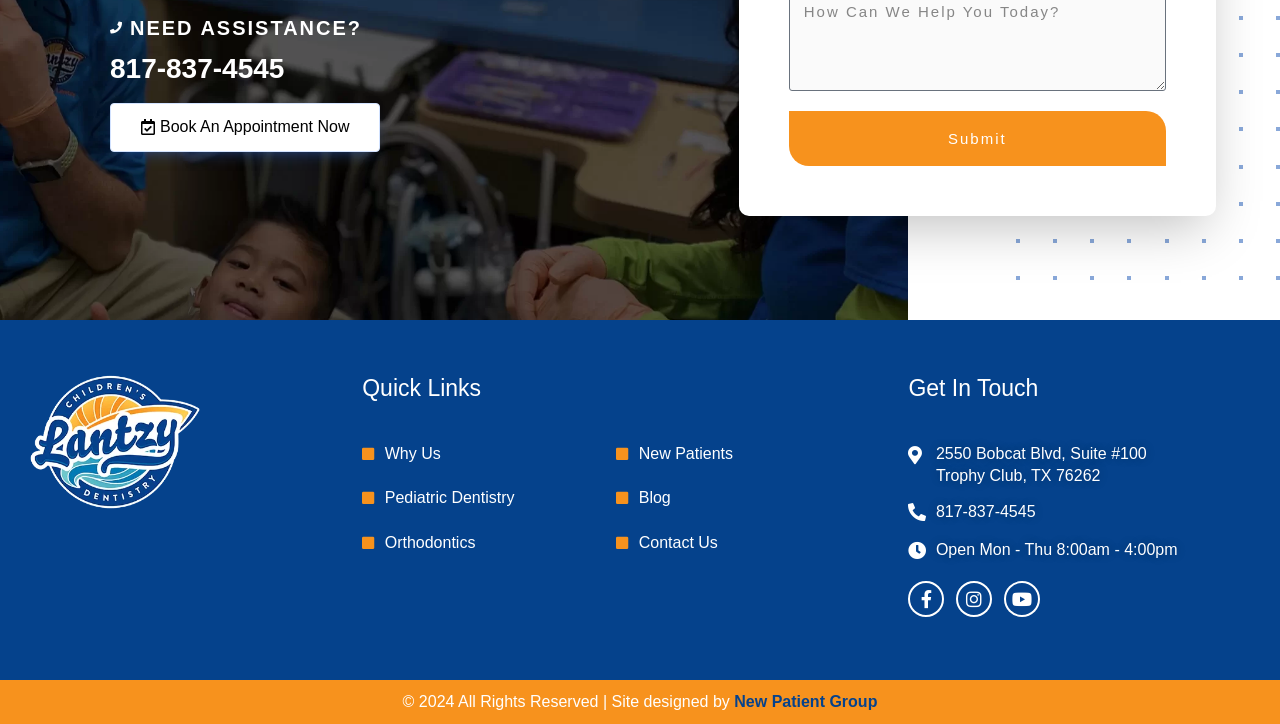Pinpoint the bounding box coordinates of the clickable area needed to execute the instruction: "Call the phone number". The coordinates should be specified as four float numbers between 0 and 1, i.e., [left, top, right, bottom].

[0.086, 0.074, 0.222, 0.116]